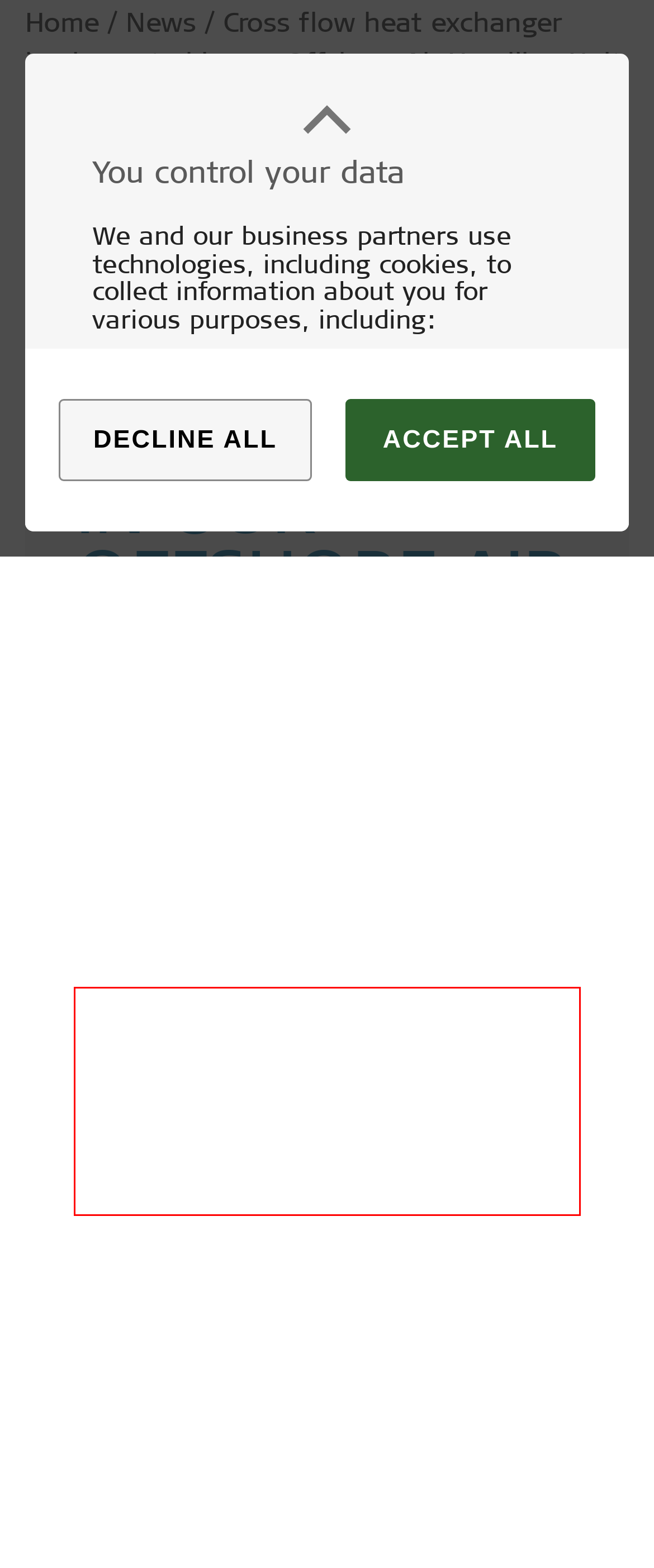Please analyze the screenshot of a webpage and extract the text content within the red bounding box using OCR.

Utilizing heat recovery and keeping energy consumption to a minimum is even more important than ever to fight climate changes, even for the Offshore Oil and Gas industry. This product is also well suitable for Offshore wind sub stations.